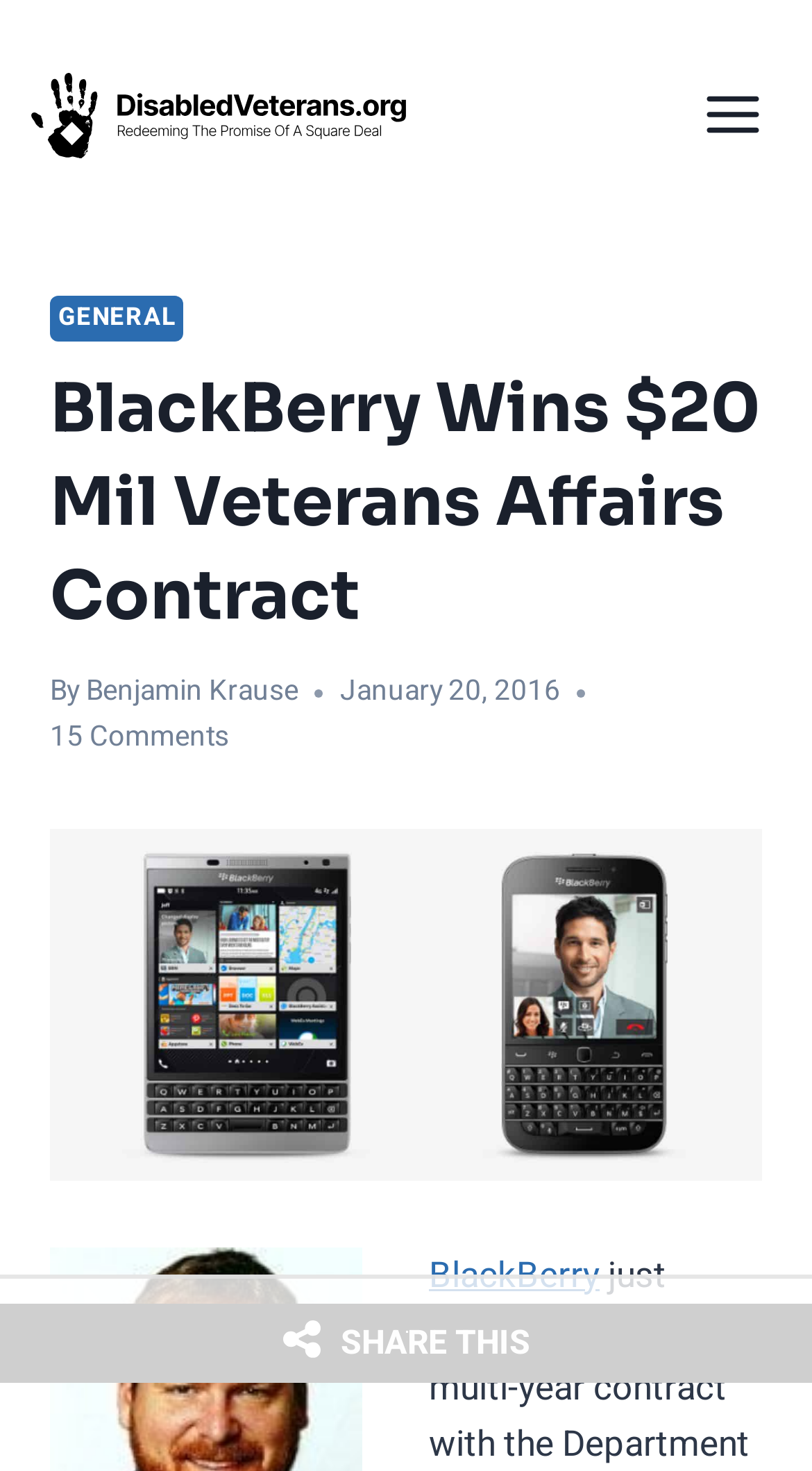Please provide the bounding box coordinates for the element that needs to be clicked to perform the following instruction: "Explore BlackBerry Veterans Affairs". The coordinates should be given as four float numbers between 0 and 1, i.e., [left, top, right, bottom].

[0.062, 0.563, 0.938, 0.802]